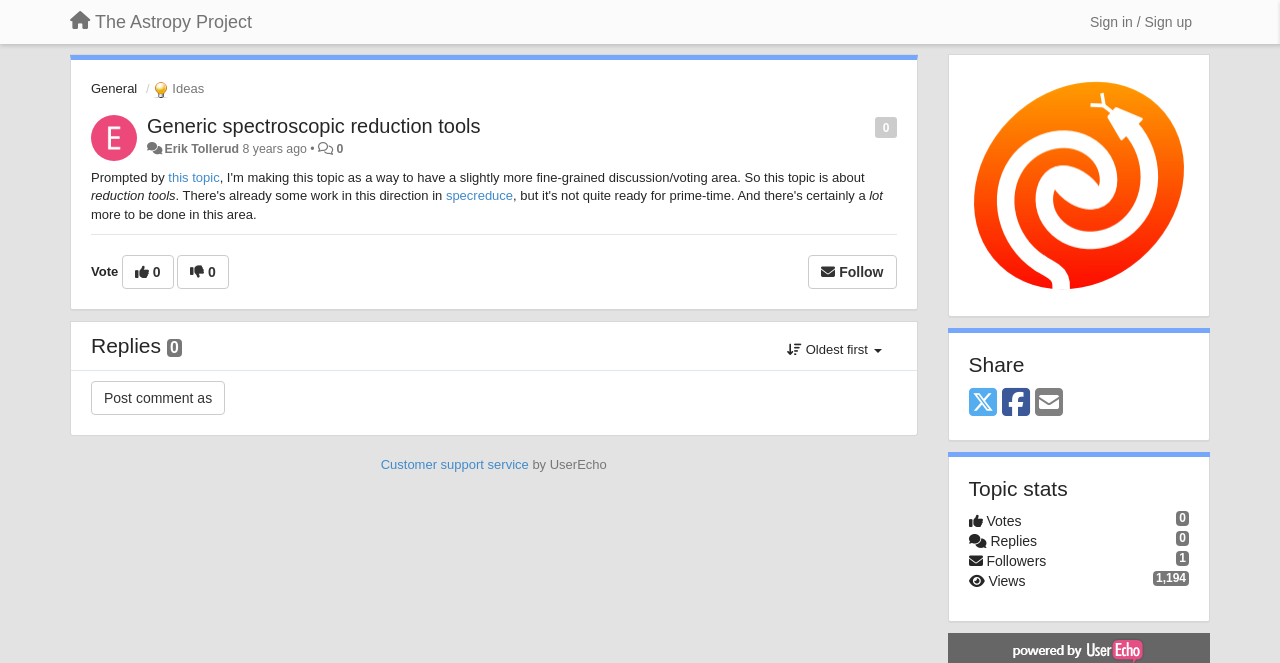Identify the bounding box coordinates of the clickable section necessary to follow the following instruction: "Contact us through email". The coordinates should be presented as four float numbers from 0 to 1, i.e., [left, top, right, bottom].

None